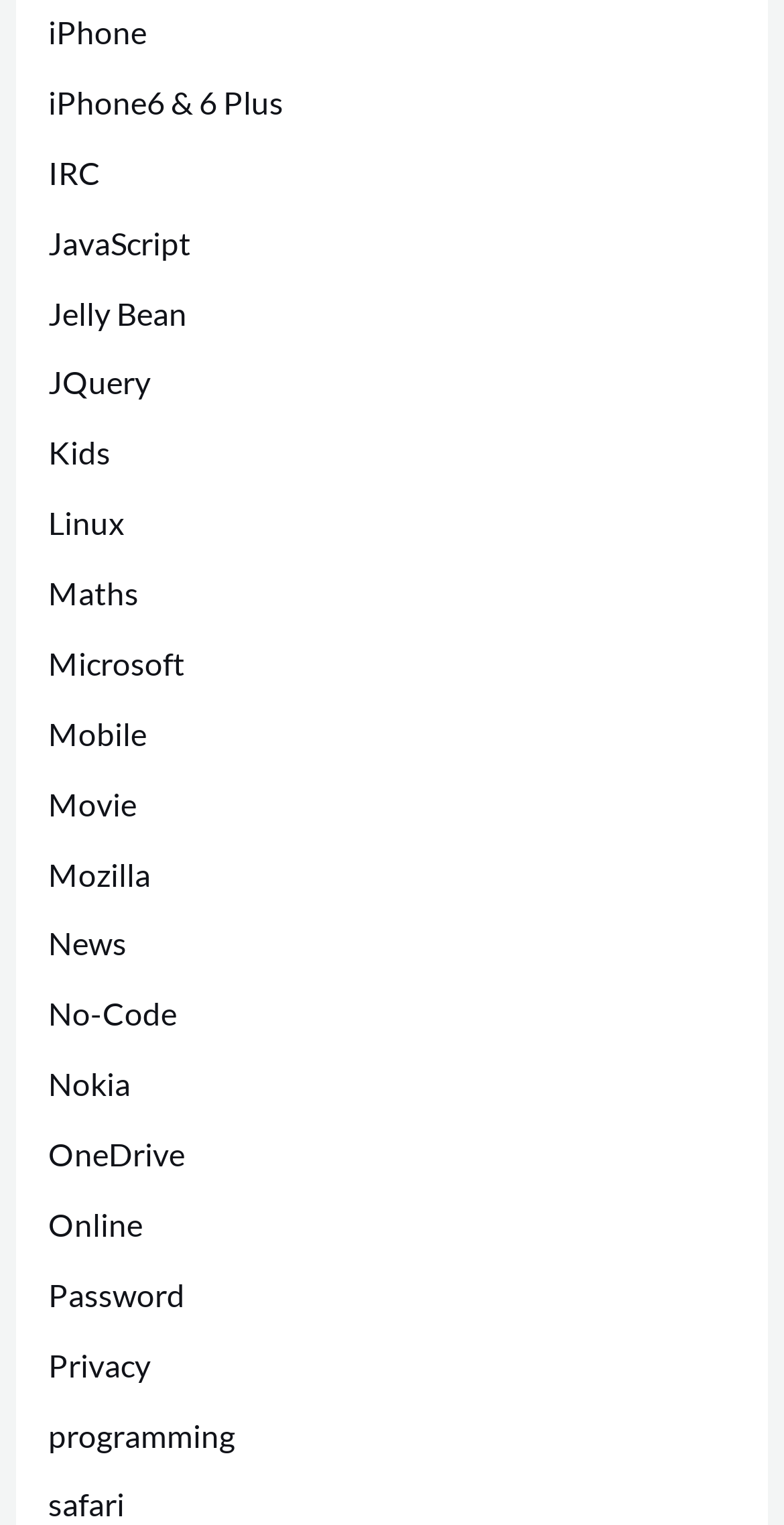Is there a link related to online storage?
Examine the screenshot and reply with a single word or phrase.

Yes